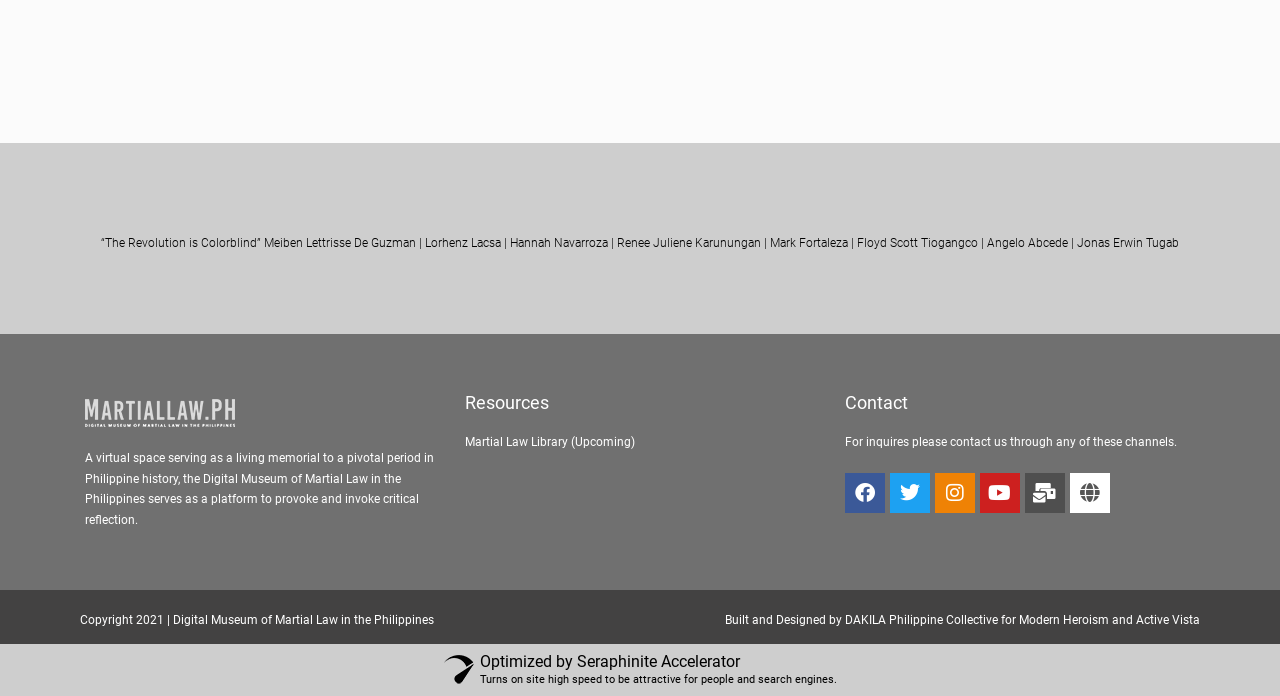How can users contact the Digital Museum?
Based on the screenshot, answer the question with a single word or phrase.

through Facebook, Twitter, Instagram, Youtube, Mail, or Globe